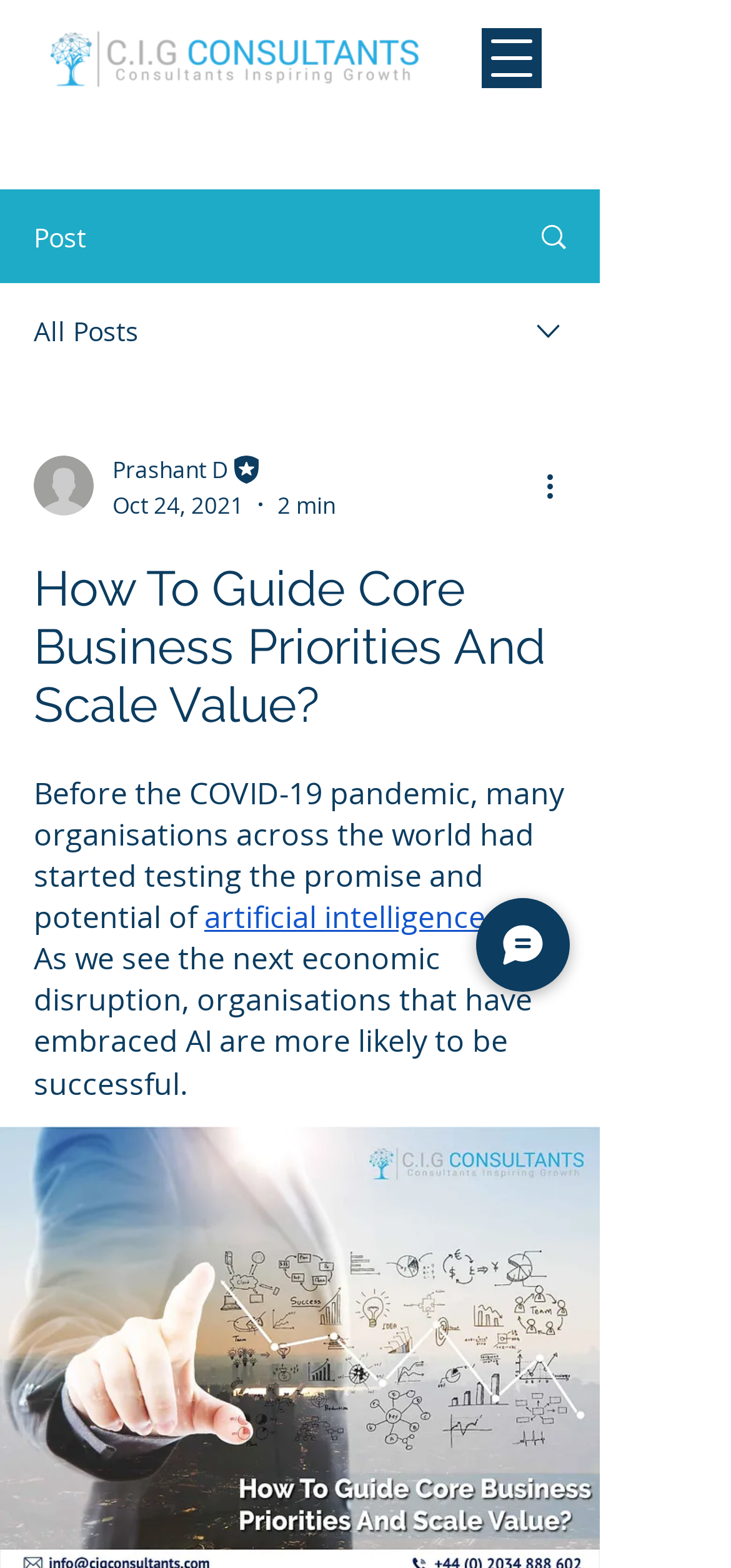Respond with a single word or phrase for the following question: 
What is the logo image filename?

CIG CONSULTANTS-01.png